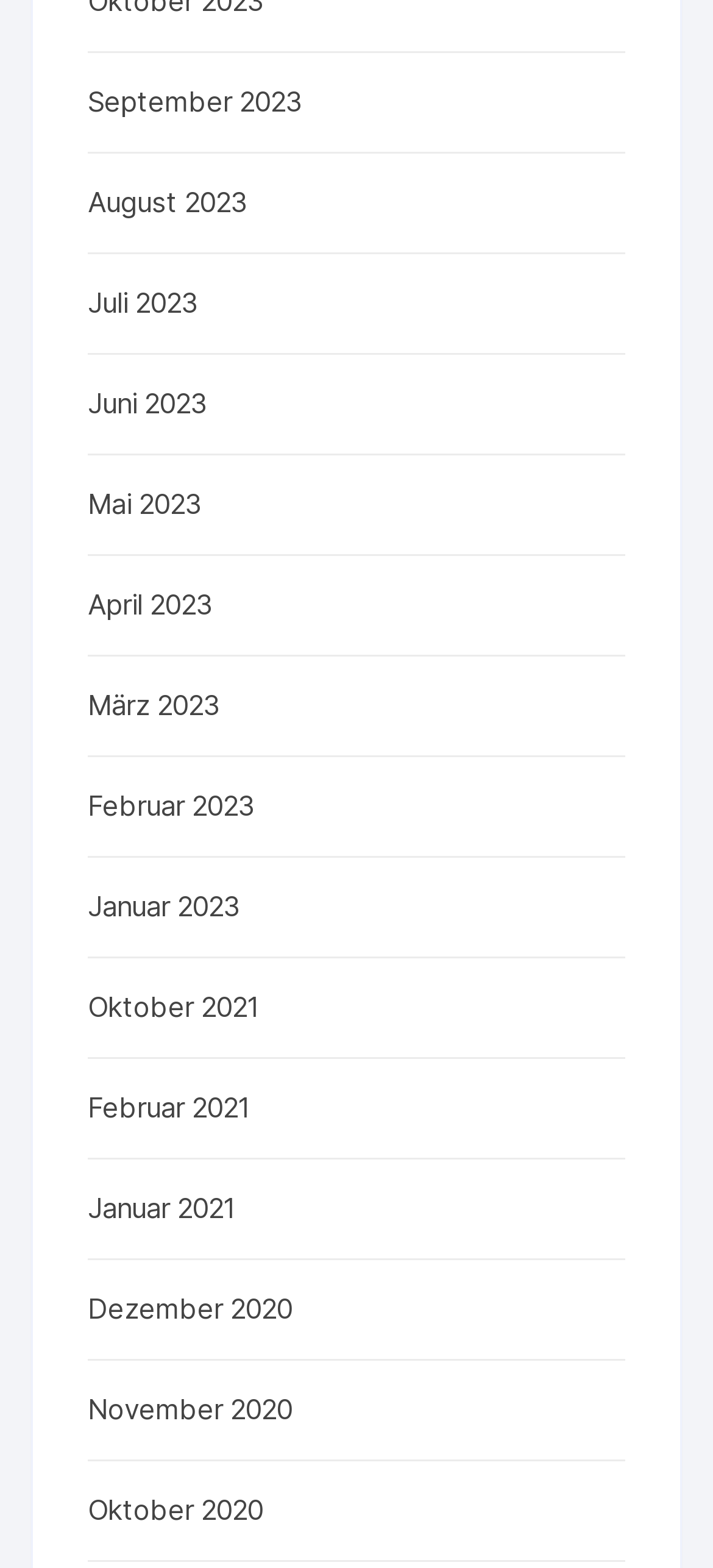Please find the bounding box coordinates of the element that needs to be clicked to perform the following instruction: "view Juli 2023". The bounding box coordinates should be four float numbers between 0 and 1, represented as [left, top, right, bottom].

[0.123, 0.18, 0.802, 0.208]